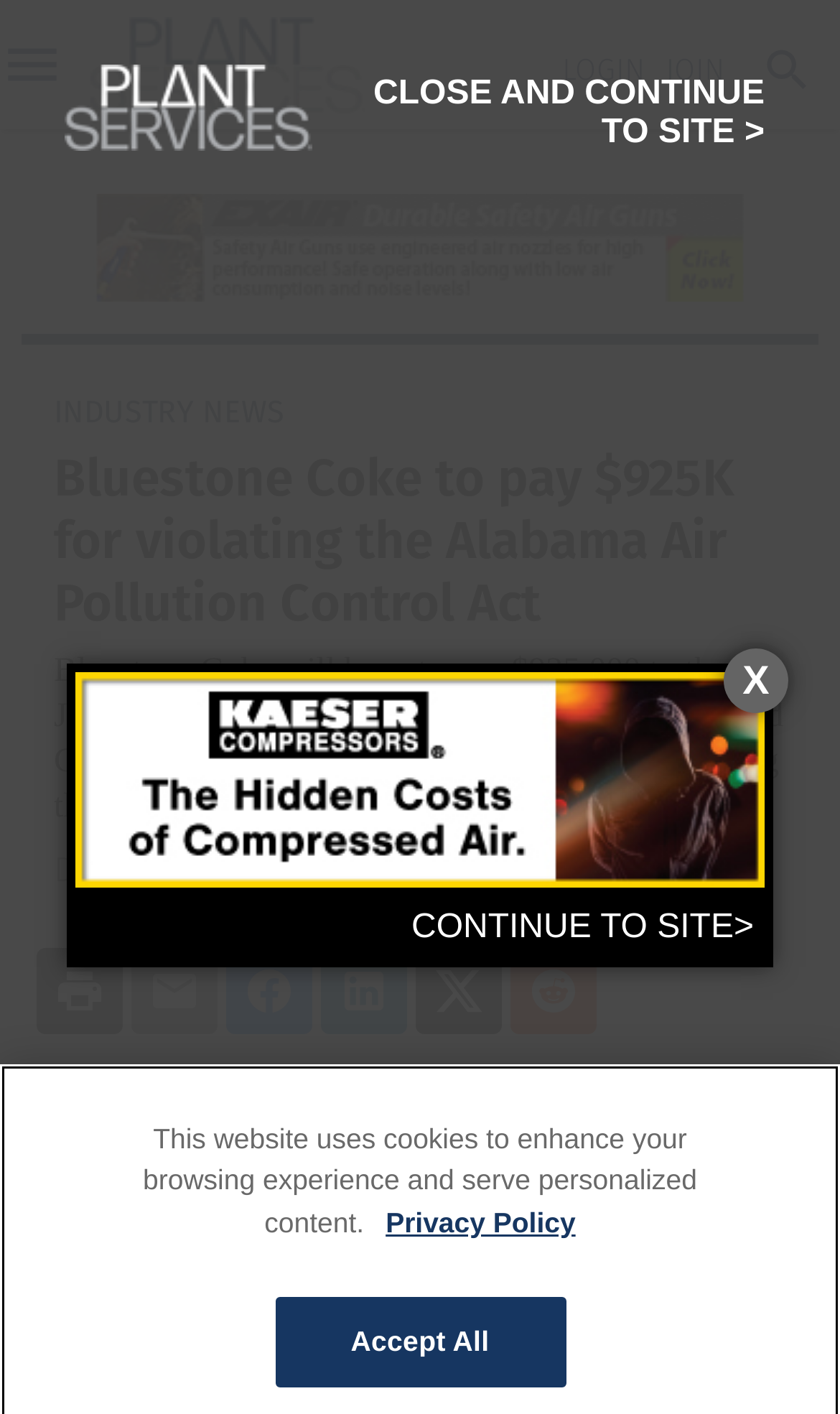Find the bounding box of the UI element described as: "Advertise". The bounding box coordinates should be given as four float values between 0 and 1, i.e., [left, top, right, bottom].

[0.0, 0.823, 0.082, 0.875]